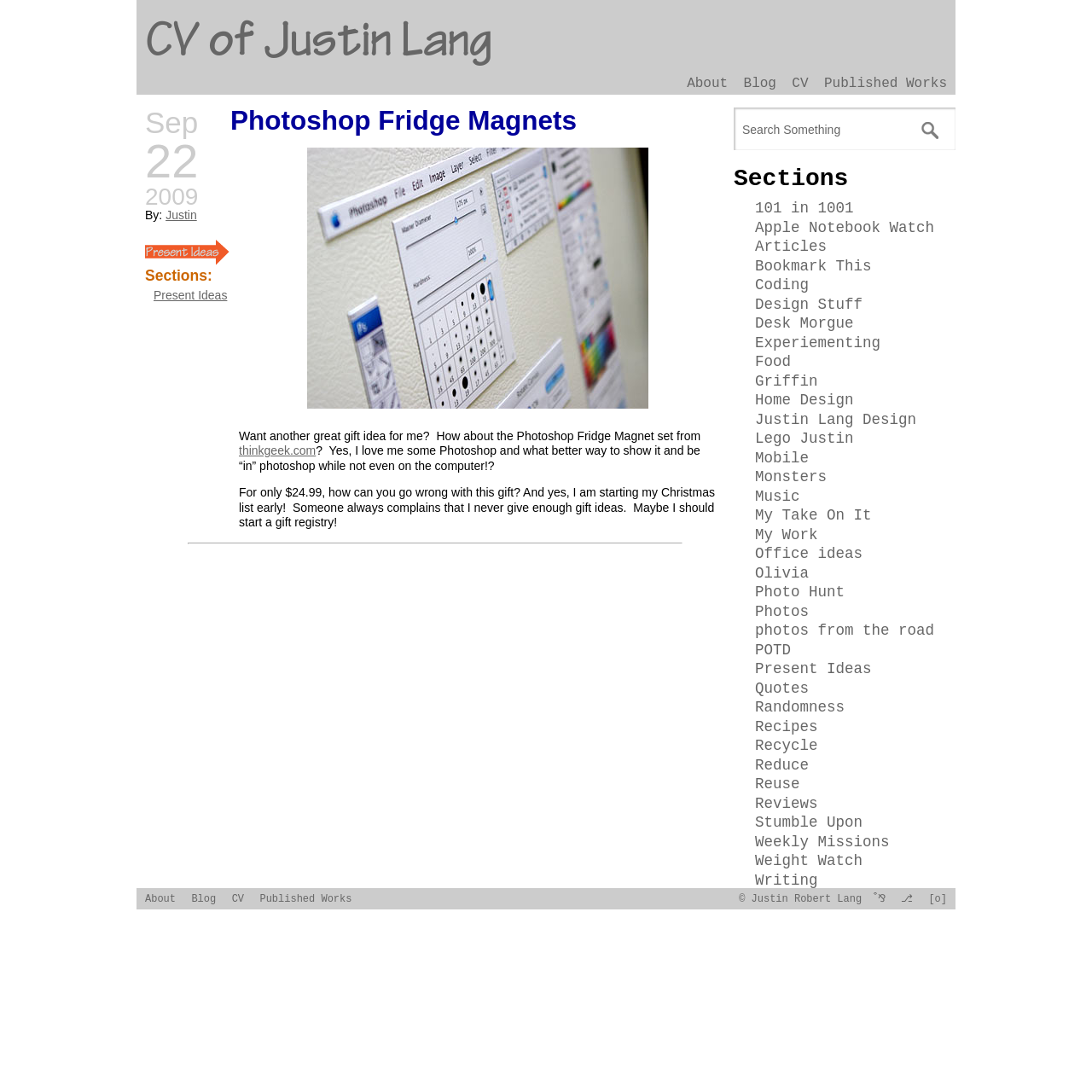Could you specify the bounding box coordinates for the clickable section to complete the following instruction: "Go to the 'CV' page"?

[0.725, 0.07, 0.74, 0.084]